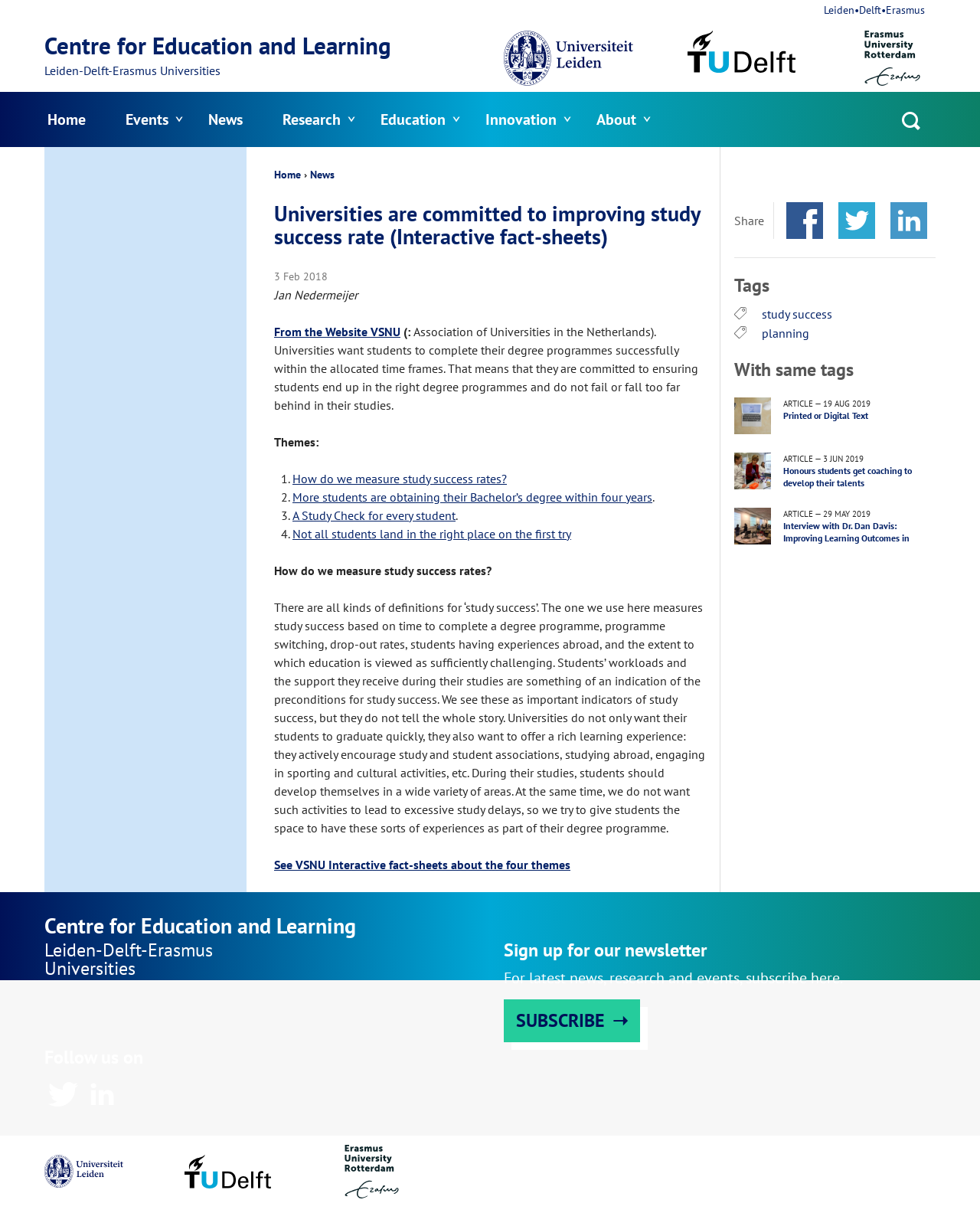Refer to the image and offer a detailed explanation in response to the question: What is the name of the author mentioned on this webpage?

The author's name is mentioned in the text 'Jan Nedermeijer From the Website VSNU (Association of Universities in the Netherlands).' which is located at the top of the webpage.